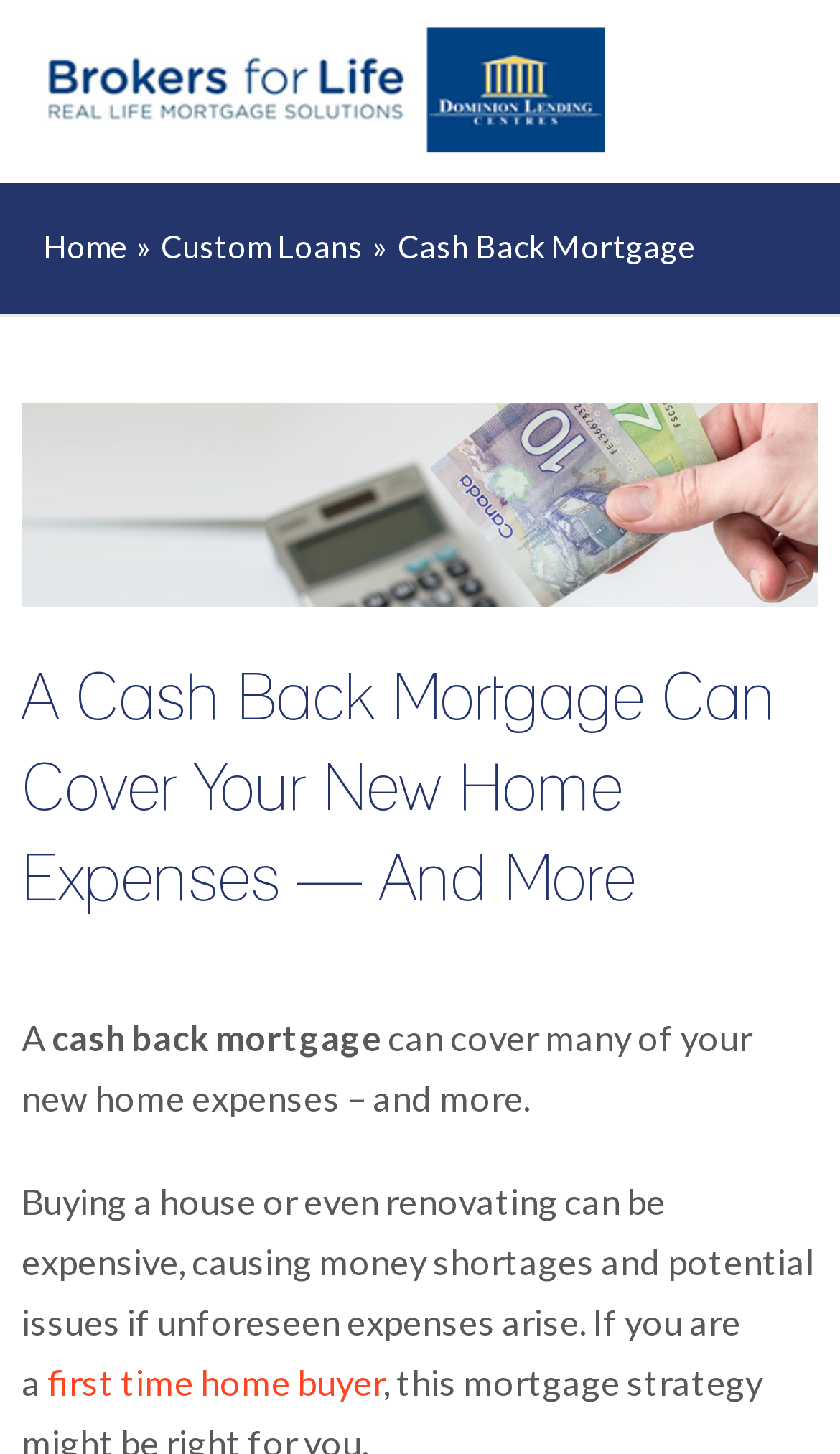Please examine the image and answer the question with a detailed explanation:
What is the name of the company?

I found the company name by looking at the top-left corner of the webpage, where I saw a link with the text 'Brokers For Life – Real Life Mortgage Solutions'.